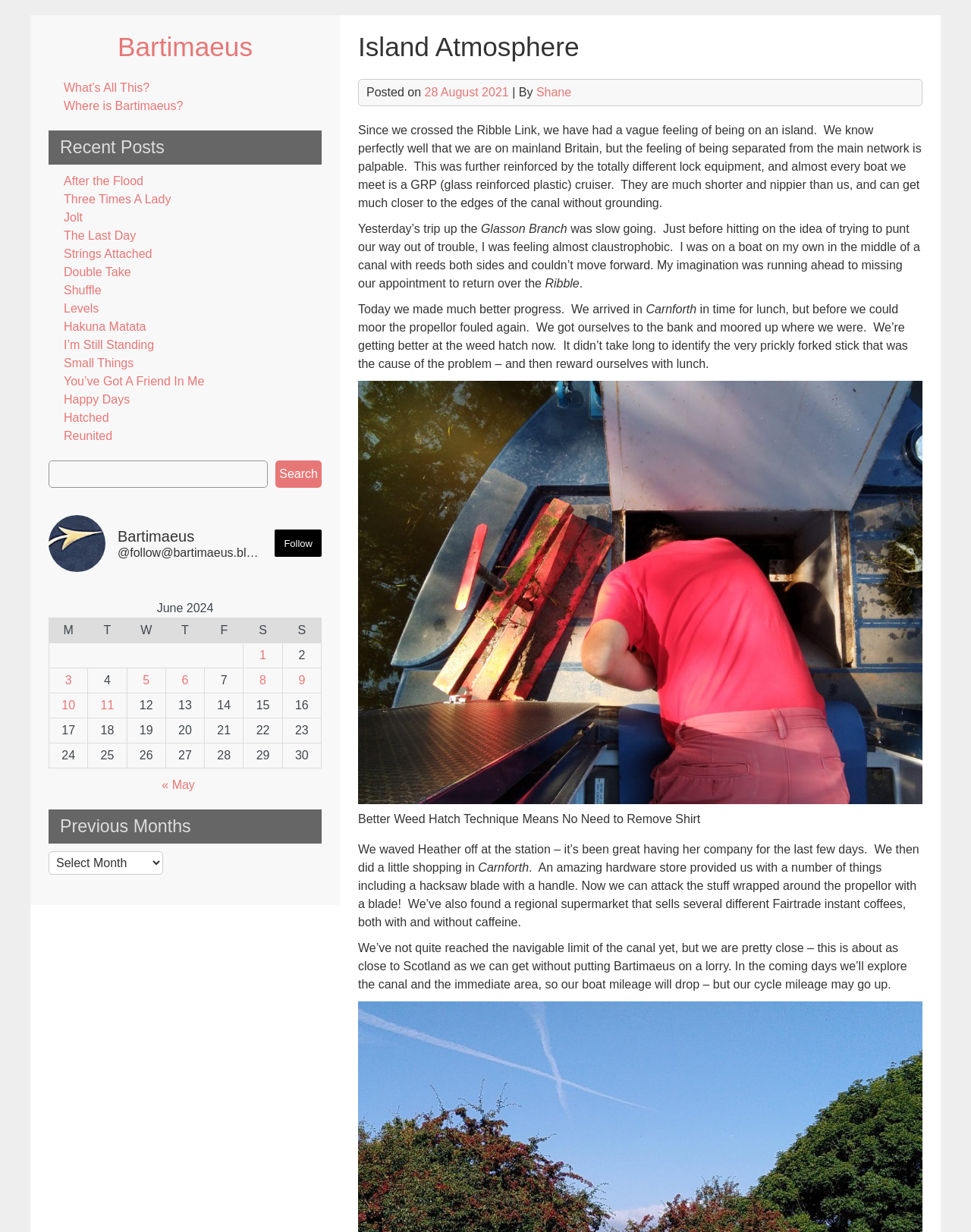What is the name of the blog?
Provide a concise answer using a single word or phrase based on the image.

Bartimaeus